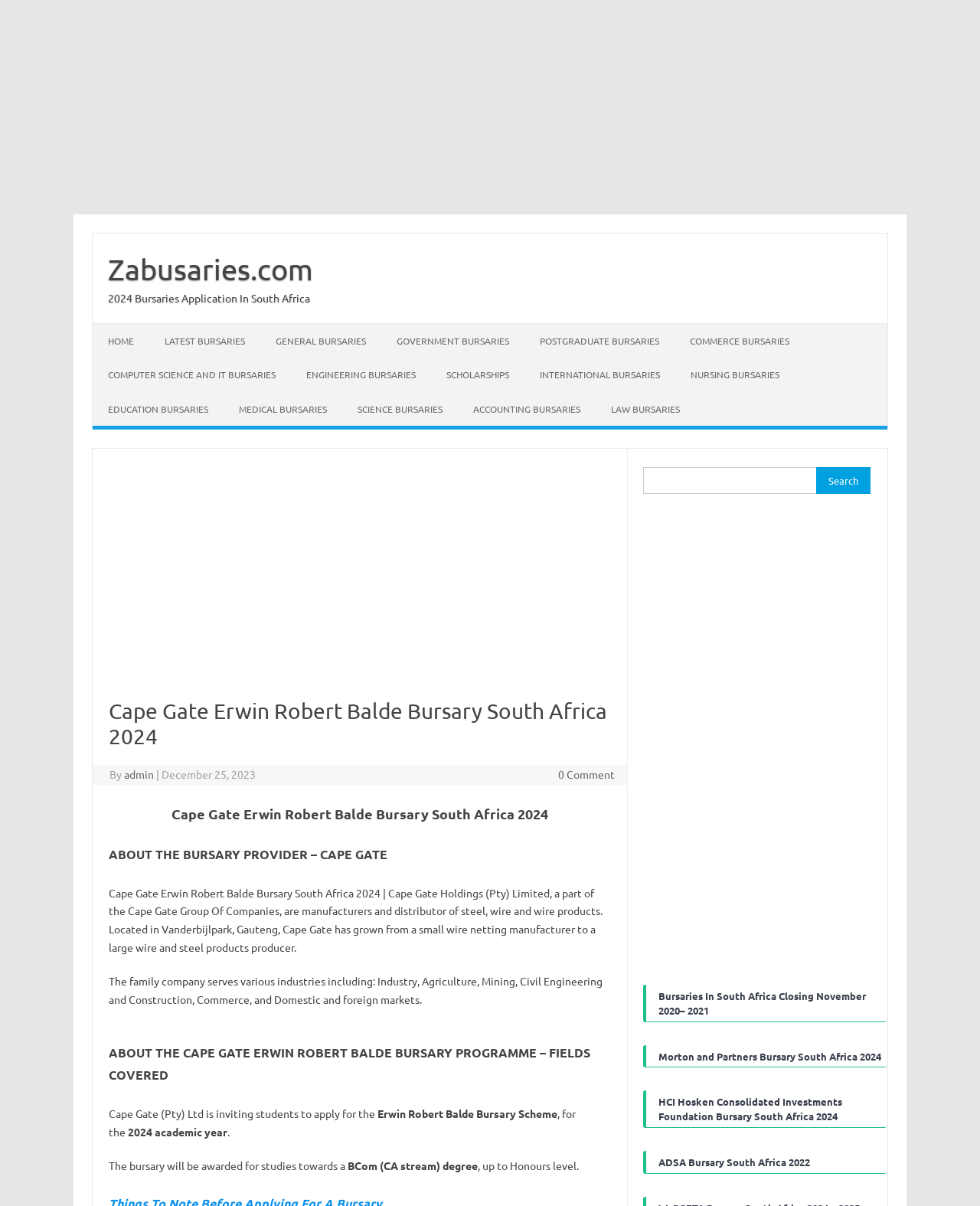Explain the webpage in detail, including its primary components.

The webpage is about the Cape Gate Erwin Robert Balde Bursary in South Africa for 2024. At the top, there is an advertisement iframe and a link to skip to the content. Below that, there is a header section with links to different parts of the website, including "HOME", "LATEST BURSARIES", "GENERAL BURSARIES", and more.

The main content of the webpage is divided into sections. The first section has a heading that matches the title of the webpage and provides information about the bursary provider, Cape Gate Holdings (Pty) Limited. The text describes the company's history, products, and industries it serves.

The next section has a heading about the Cape Gate Erwin Robert Balde Bursary Programme and describes the fields covered by the bursary. The text explains that the bursary is for students pursuing a BCom (CA stream) degree up to Honours level.

On the right side of the webpage, there is a search bar with a label "Search for:" and a button to submit the search query. Below the search bar, there are more advertisement iframes.

At the bottom of the webpage, there are links to other bursary opportunities in South Africa, including the Morton and Partners Bursary, HCI Hosken Consolidated Investments Foundation Bursary, and ADSA Bursary.